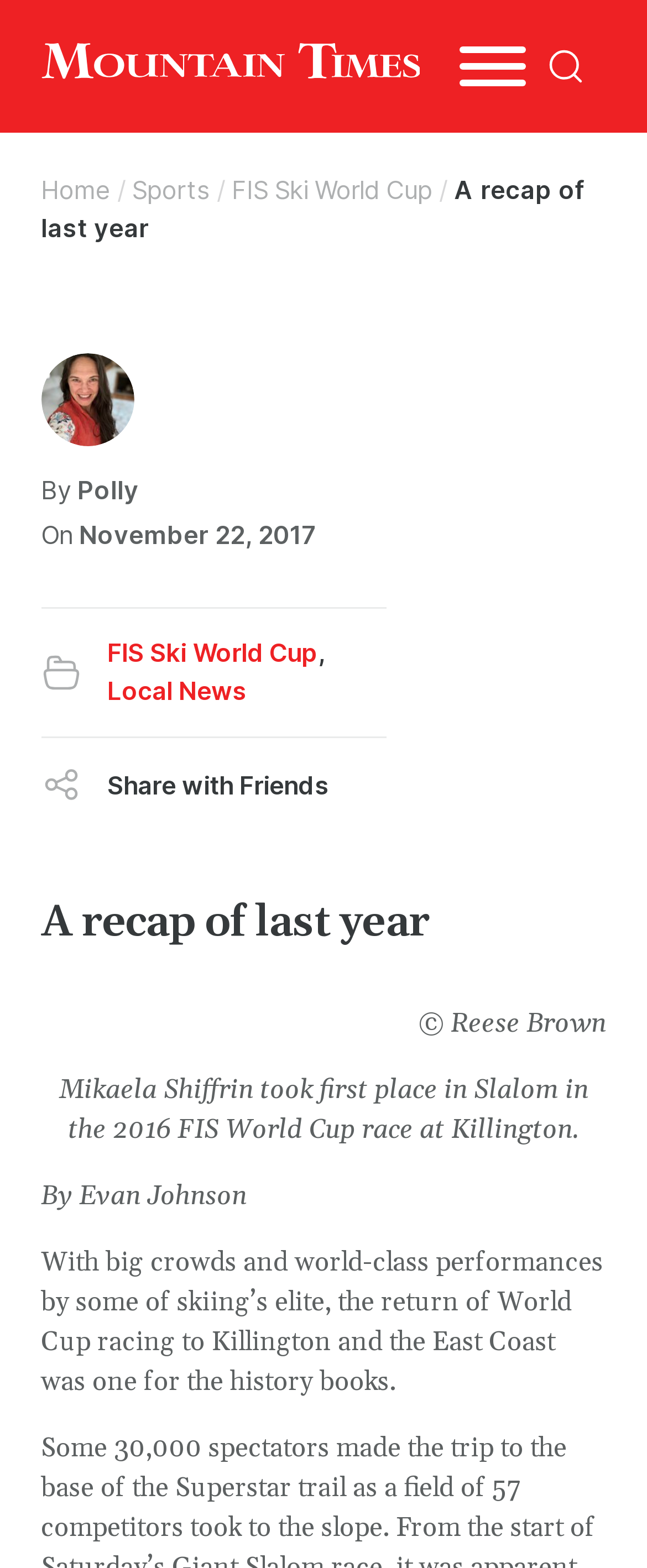Find the bounding box coordinates for the area you need to click to carry out the instruction: "Explore the 'Companies' section". The coordinates should be four float numbers between 0 and 1, indicated as [left, top, right, bottom].

None